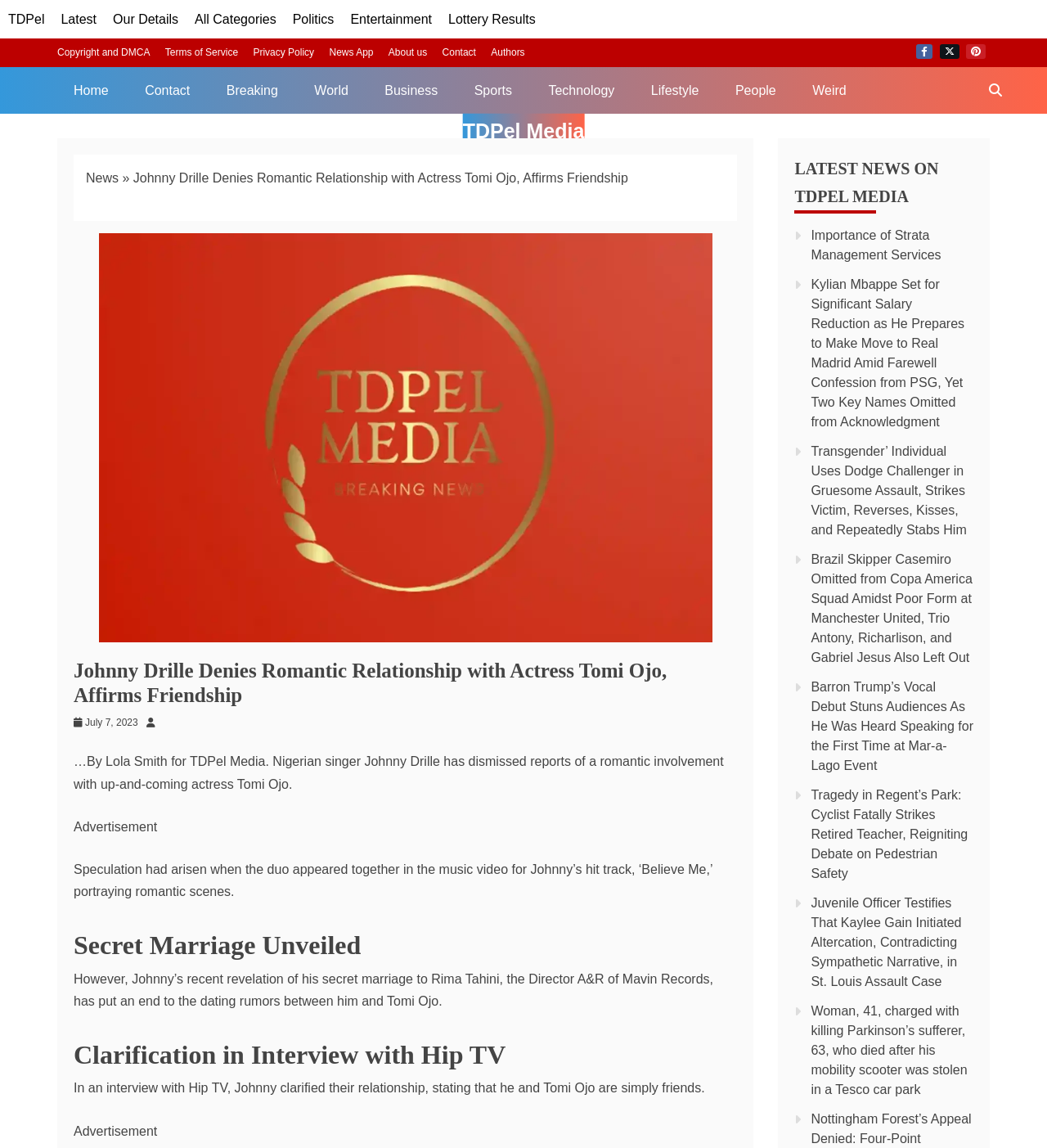Please extract the webpage's main title and generate its text content.

Johnny Drille Denies Romantic Relationship with Actress Tomi Ojo, Affirms Friendship